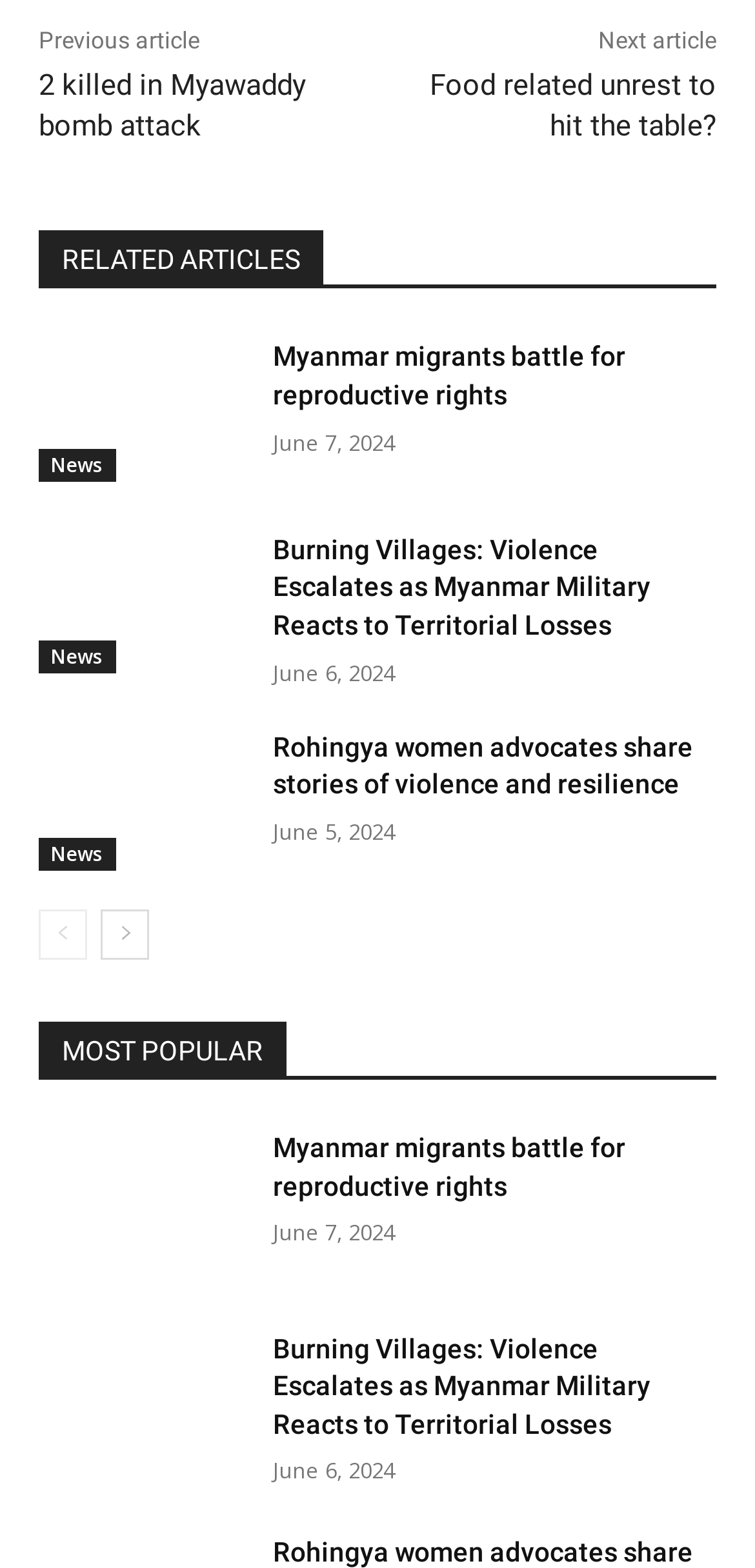What is the date of the second article?
Please provide a comprehensive answer based on the information in the image.

I found the date of the second article by looking at the time element with the text 'June 6, 2024' which is located below the second article title.